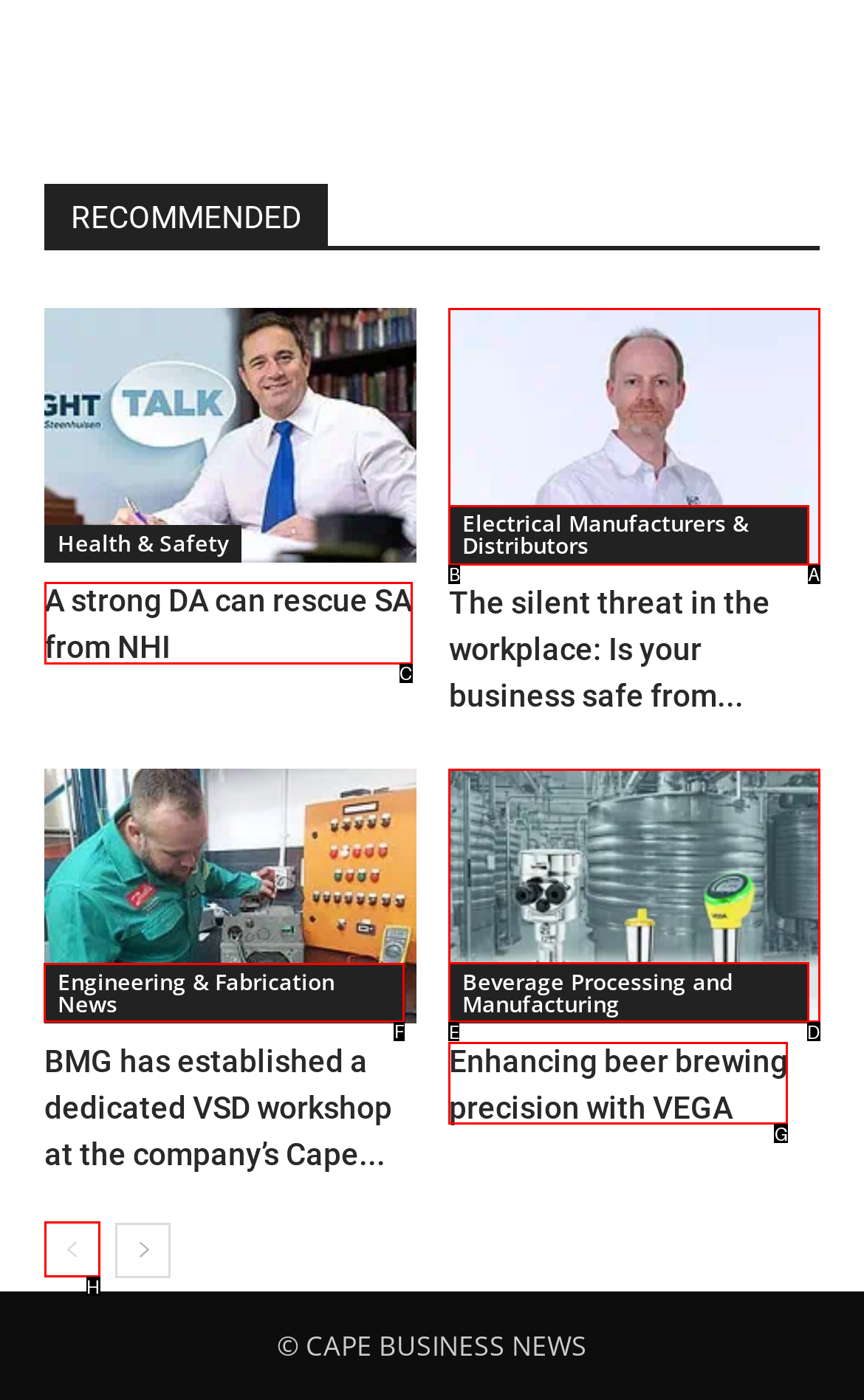Select the letter of the UI element you need to click to complete this task: Sign up for Smart Alerts.

None